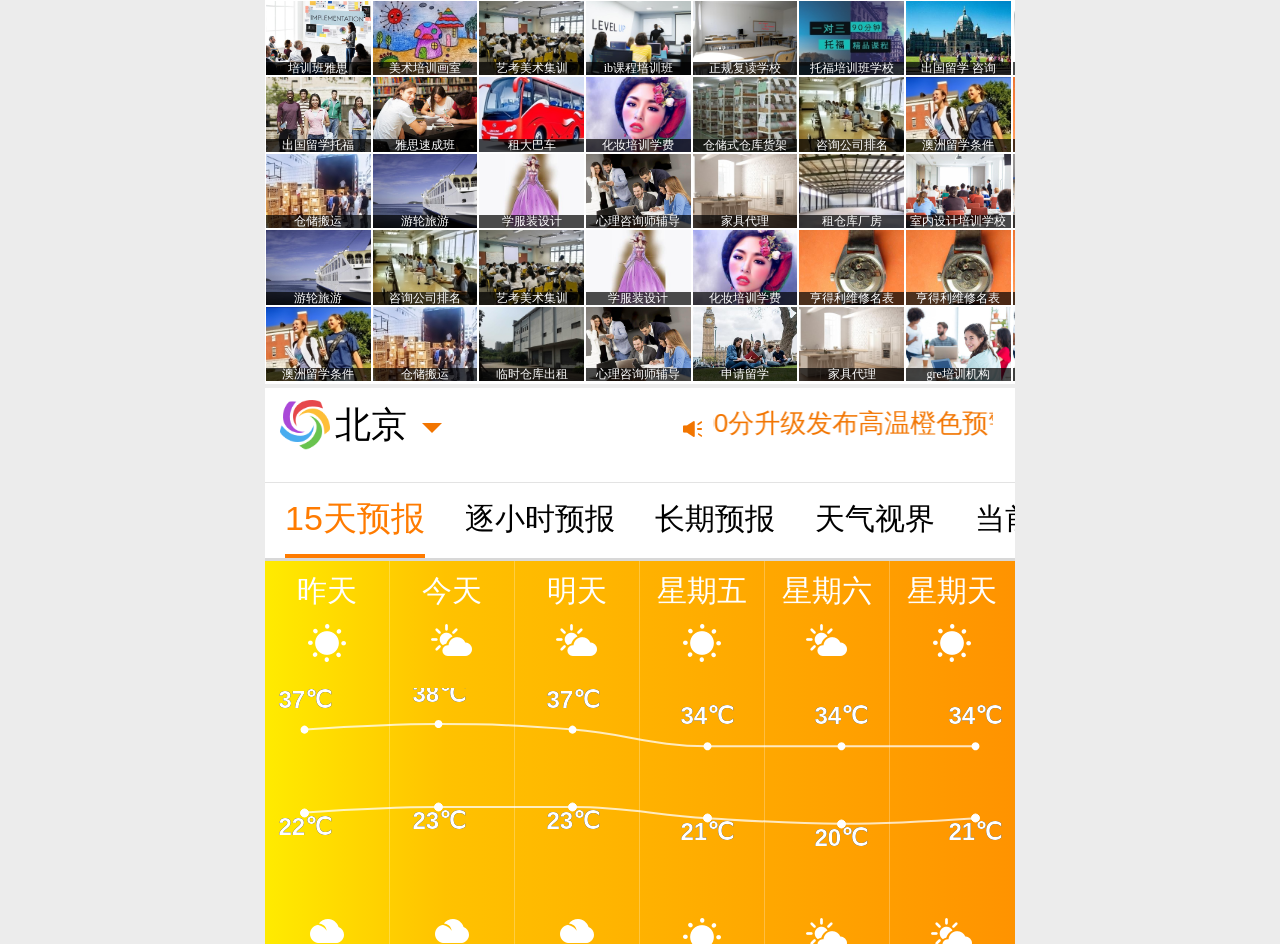Locate the bounding box coordinates of the region to be clicked to comply with the following instruction: "check current weather". The coordinates must be four float numbers between 0 and 1, in the form [left, top, right, bottom].

[0.762, 0.512, 0.855, 0.591]